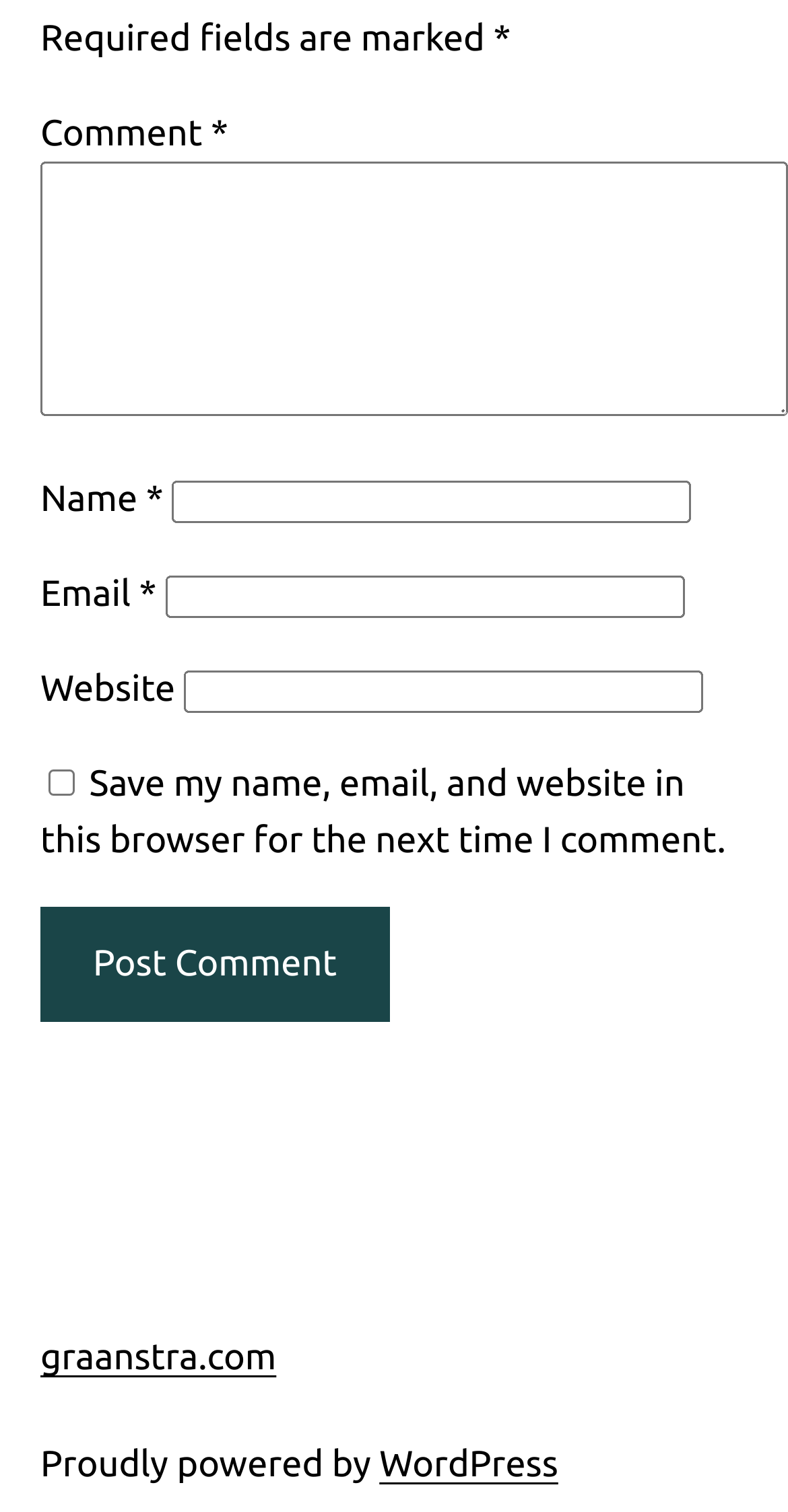Provide the bounding box coordinates of the HTML element this sentence describes: "parent_node: Email * aria-describedby="email-notes" name="email"".

[0.209, 0.381, 0.868, 0.409]